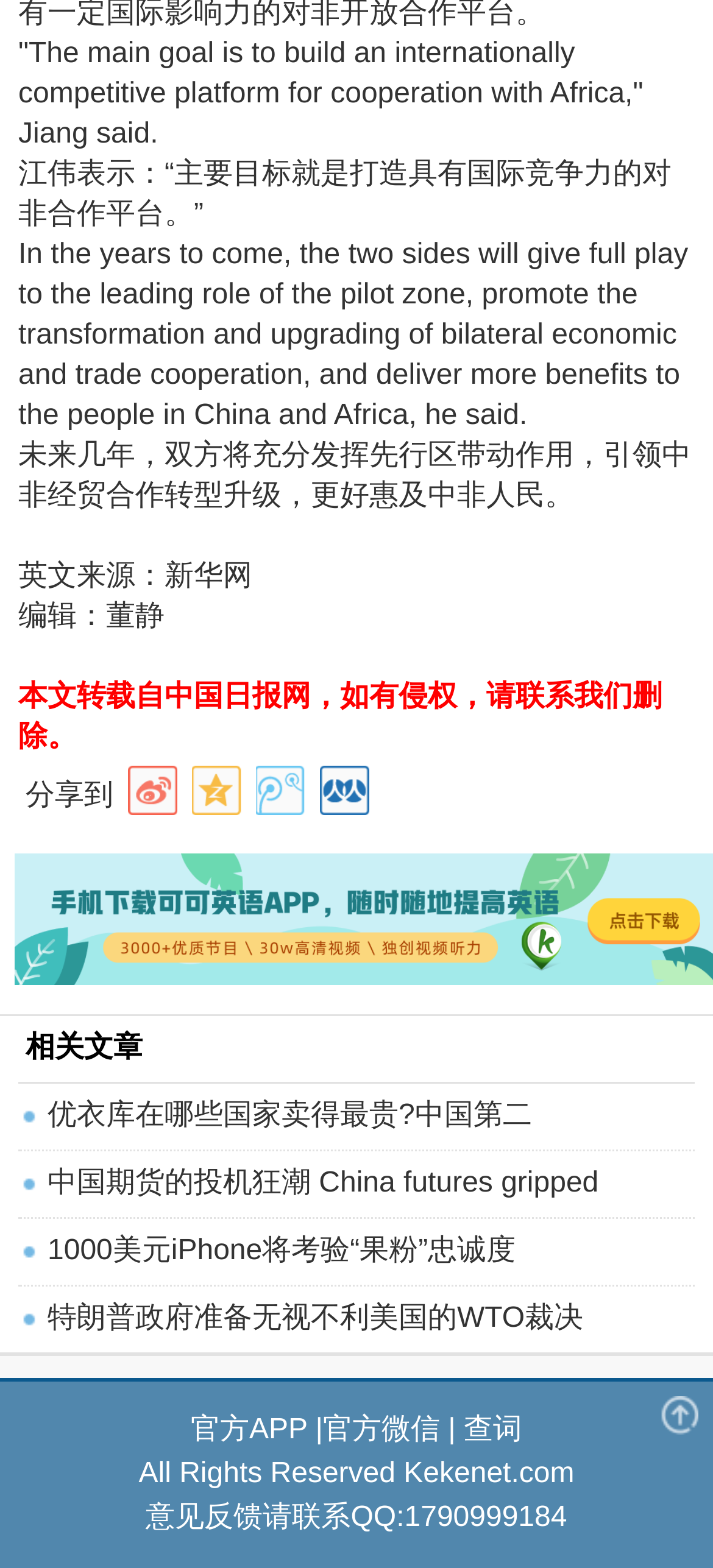What is the source of the English article?
Using the information from the image, provide a comprehensive answer to the question.

The text states that the English source is Xinhua Net, which is a Chinese news agency that provides news in multiple languages, including English.